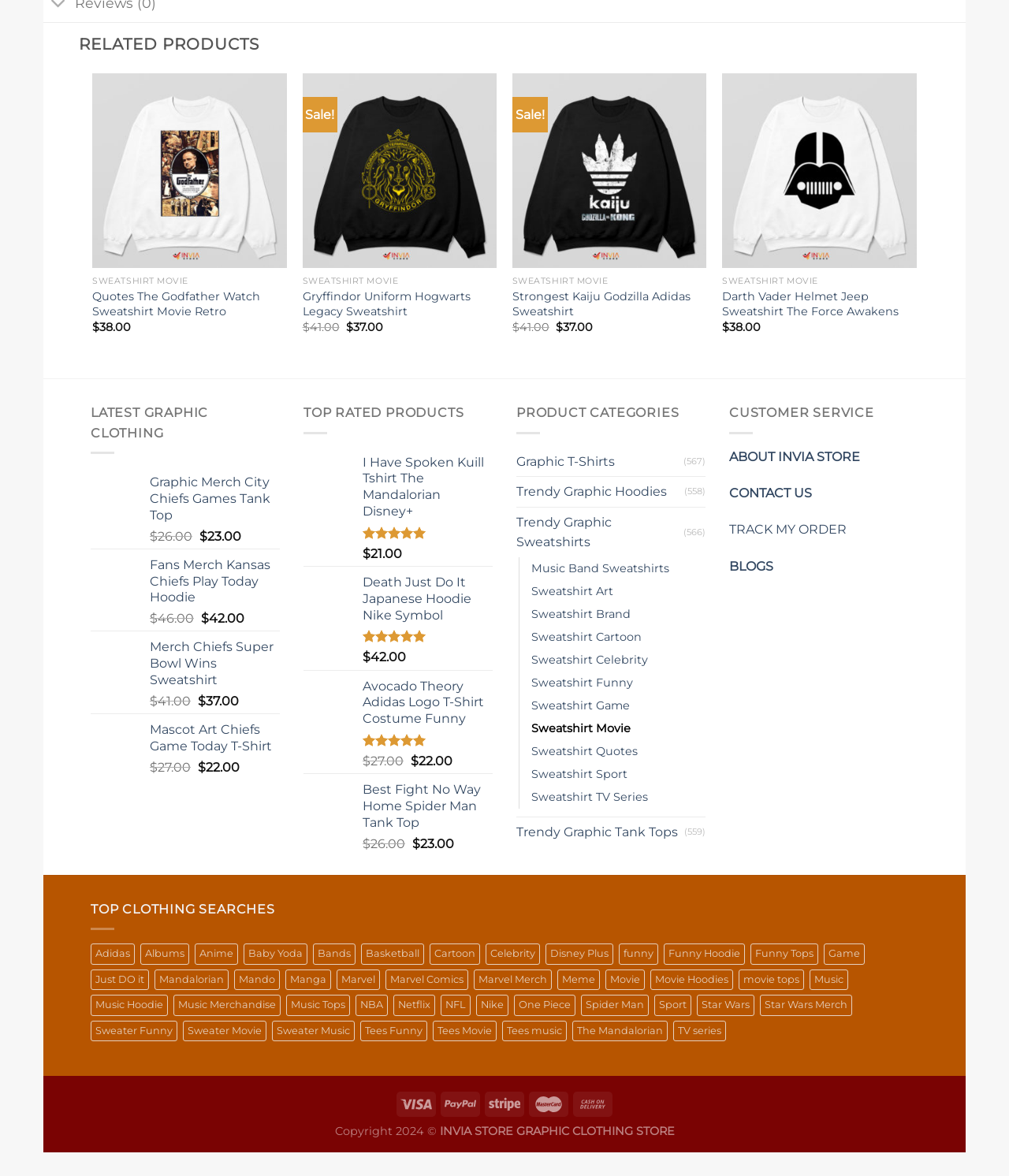Can you find the bounding box coordinates for the UI element given this description: "aria-label="Gryffindor Uniform Hogwarts Legacy Sweatshirt""? Provide the coordinates as four float numbers between 0 and 1: [left, top, right, bottom].

[0.3, 0.063, 0.492, 0.228]